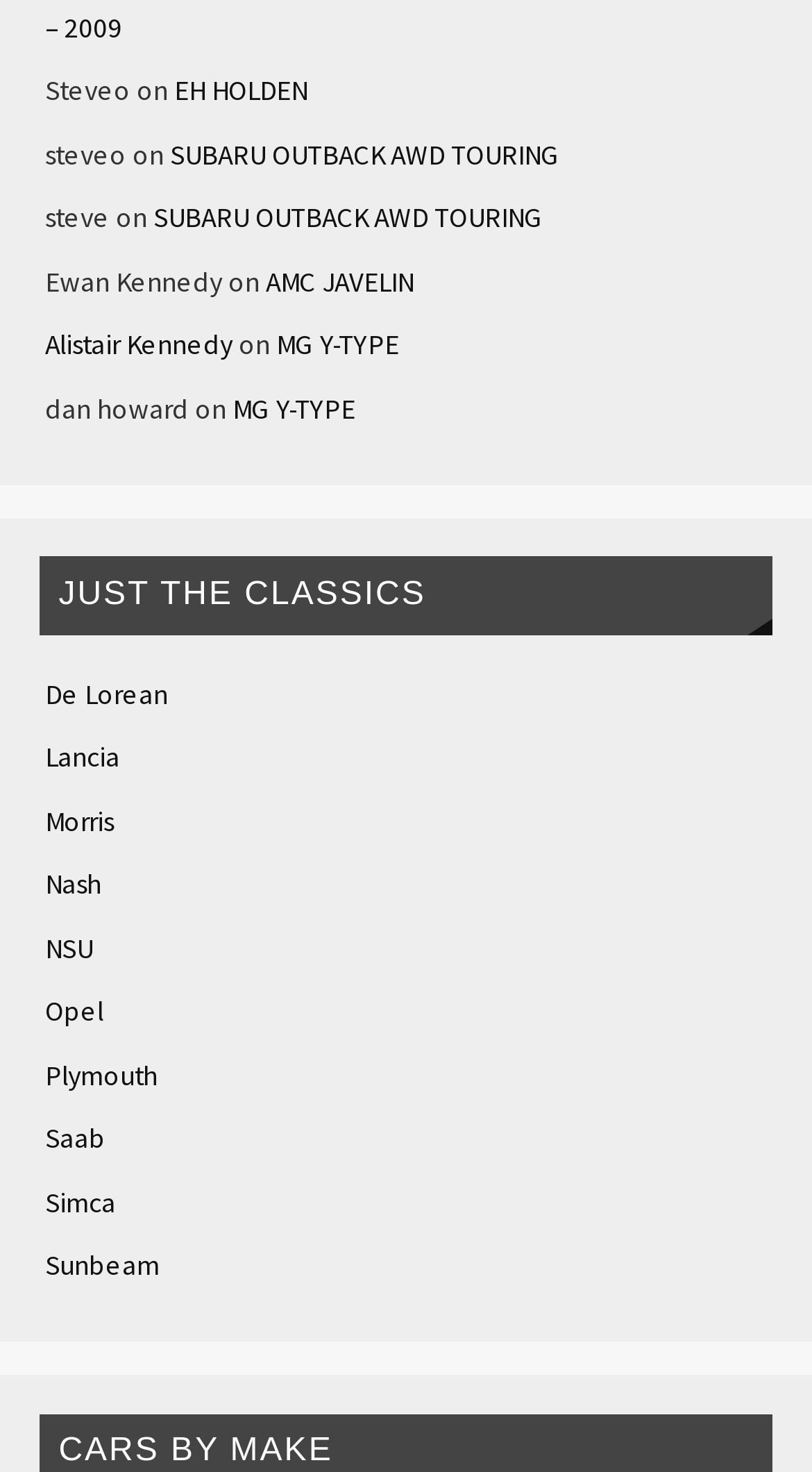Using the information in the image, give a detailed answer to the following question: What is the brand of the car mentioned after 'Ewan Kennedy'?

I found the text 'Ewan Kennedy' on the webpage and looked for the link that follows it, which is 'AMC JAVELIN', indicating that this is the brand of car mentioned after Ewan Kennedy.